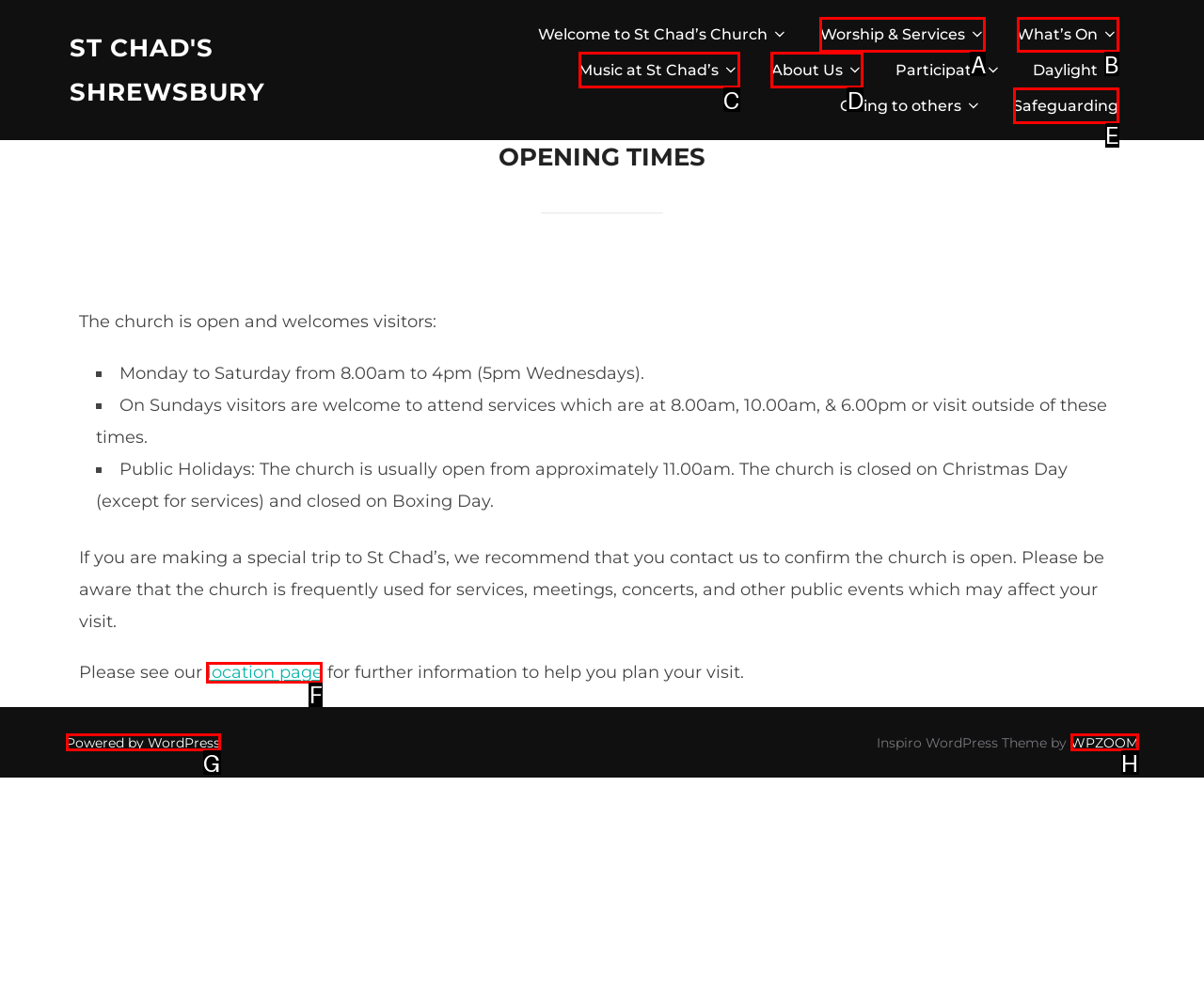Given the description: Music at St Chad’s, identify the HTML element that fits best. Respond with the letter of the correct option from the choices.

C